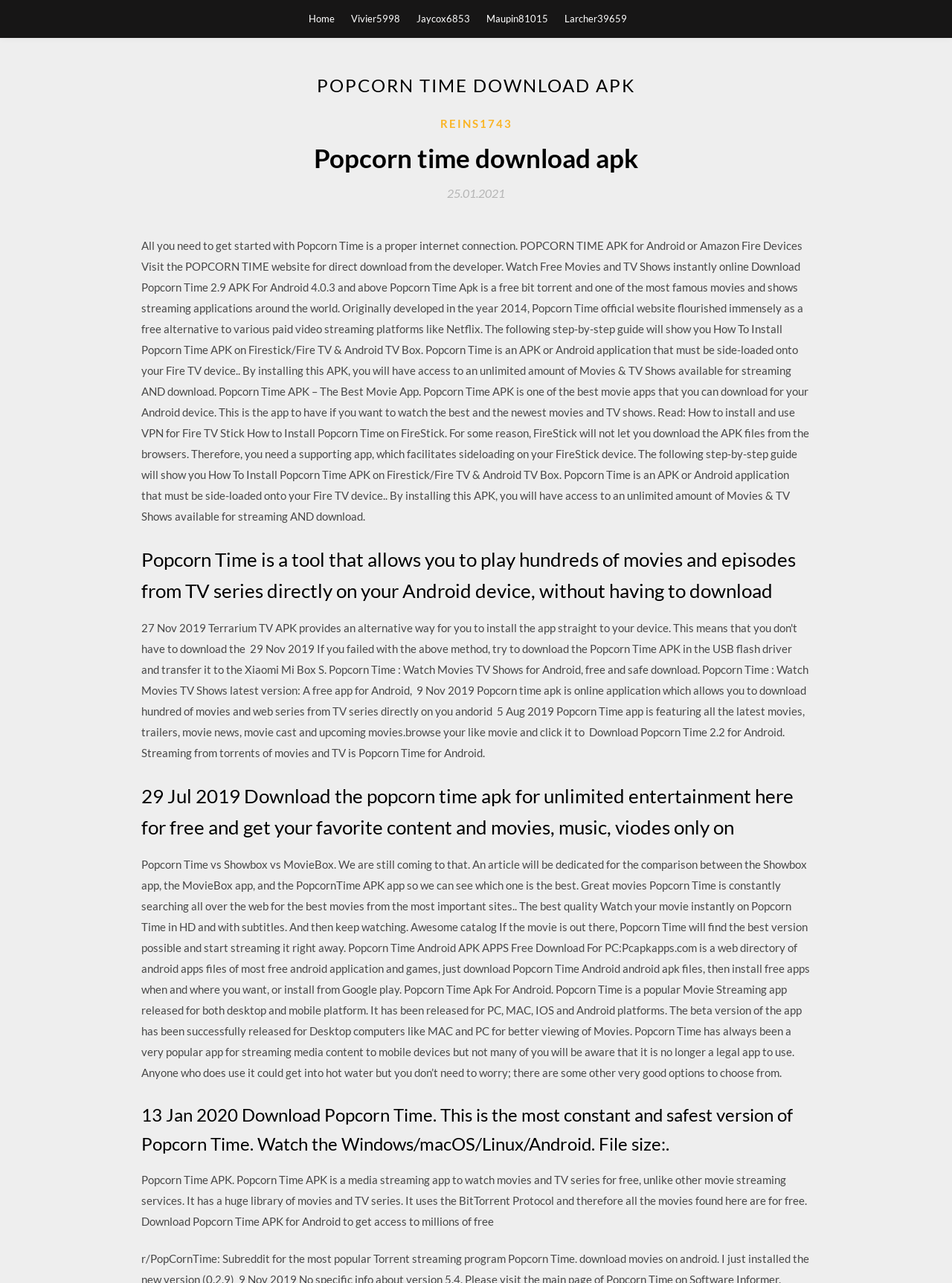What is the purpose of Popcorn Time APK?
Use the information from the screenshot to give a comprehensive response to the question.

The purpose of Popcorn Time APK is to allow users to stream movies and TV shows directly on their Android devices. This is evident from the webpage content, which highlights the app's features and capabilities, including its ability to search for the best movies and TV shows and stream them in HD with subtitles.